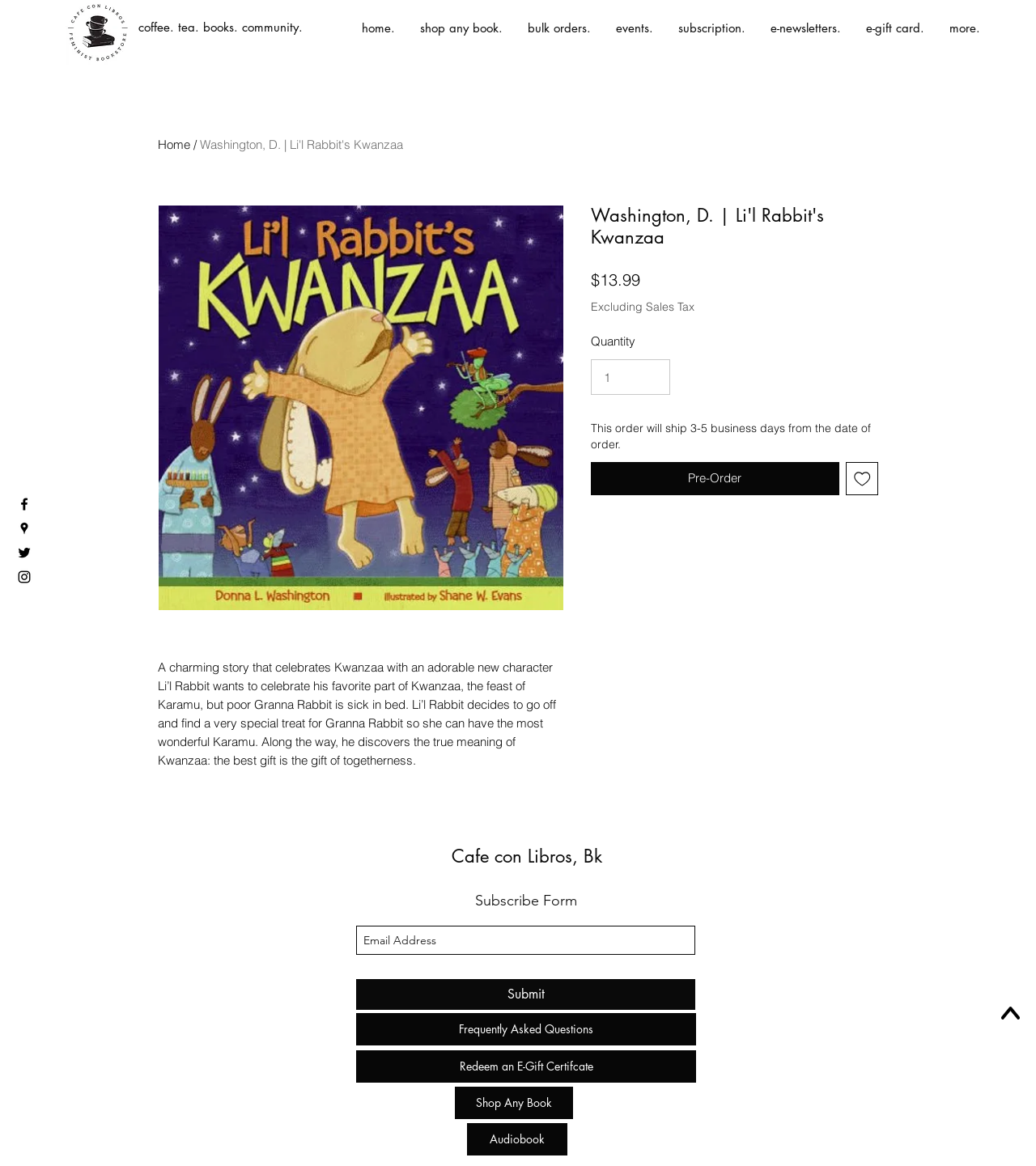Determine the bounding box coordinates for the clickable element to execute this instruction: "Subscribe to the newsletter". Provide the coordinates as four float numbers between 0 and 1, i.e., [left, top, right, bottom].

[0.344, 0.84, 0.671, 0.866]